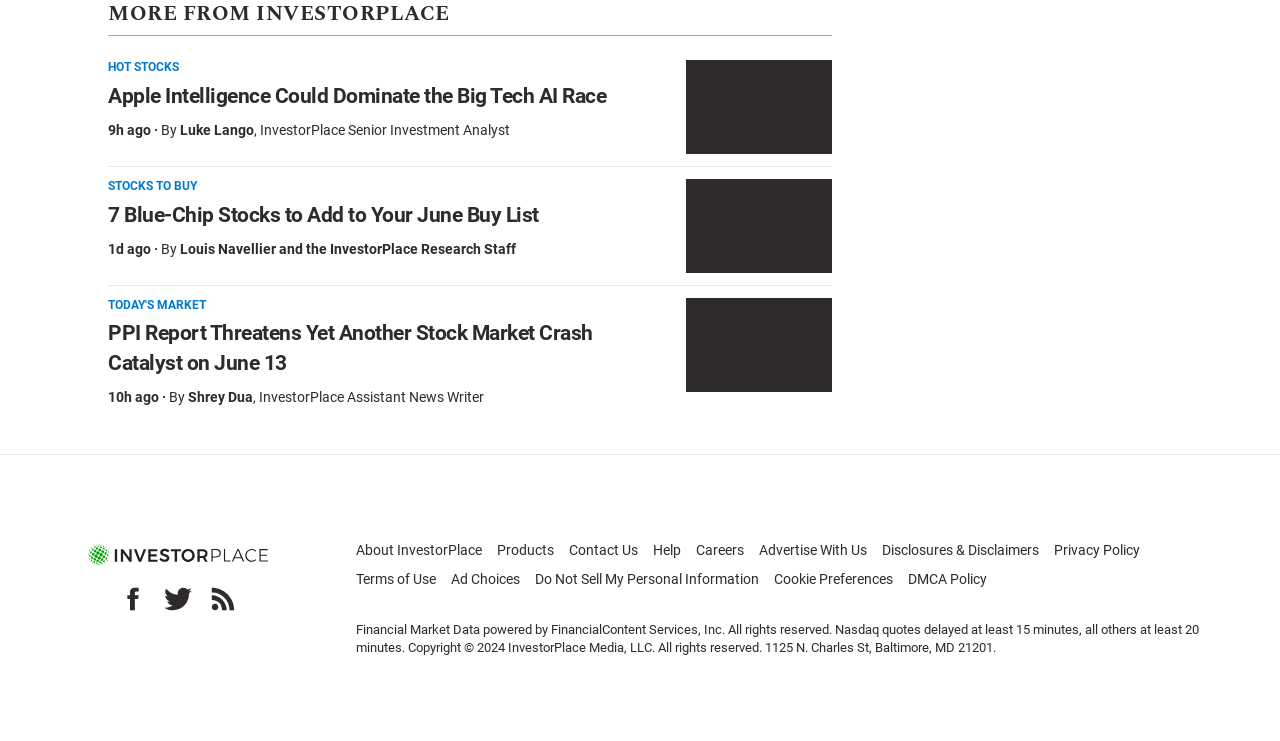Please provide a brief answer to the question using only one word or phrase: 
What is the purpose of the section at the bottom of the webpage?

Footer navigation